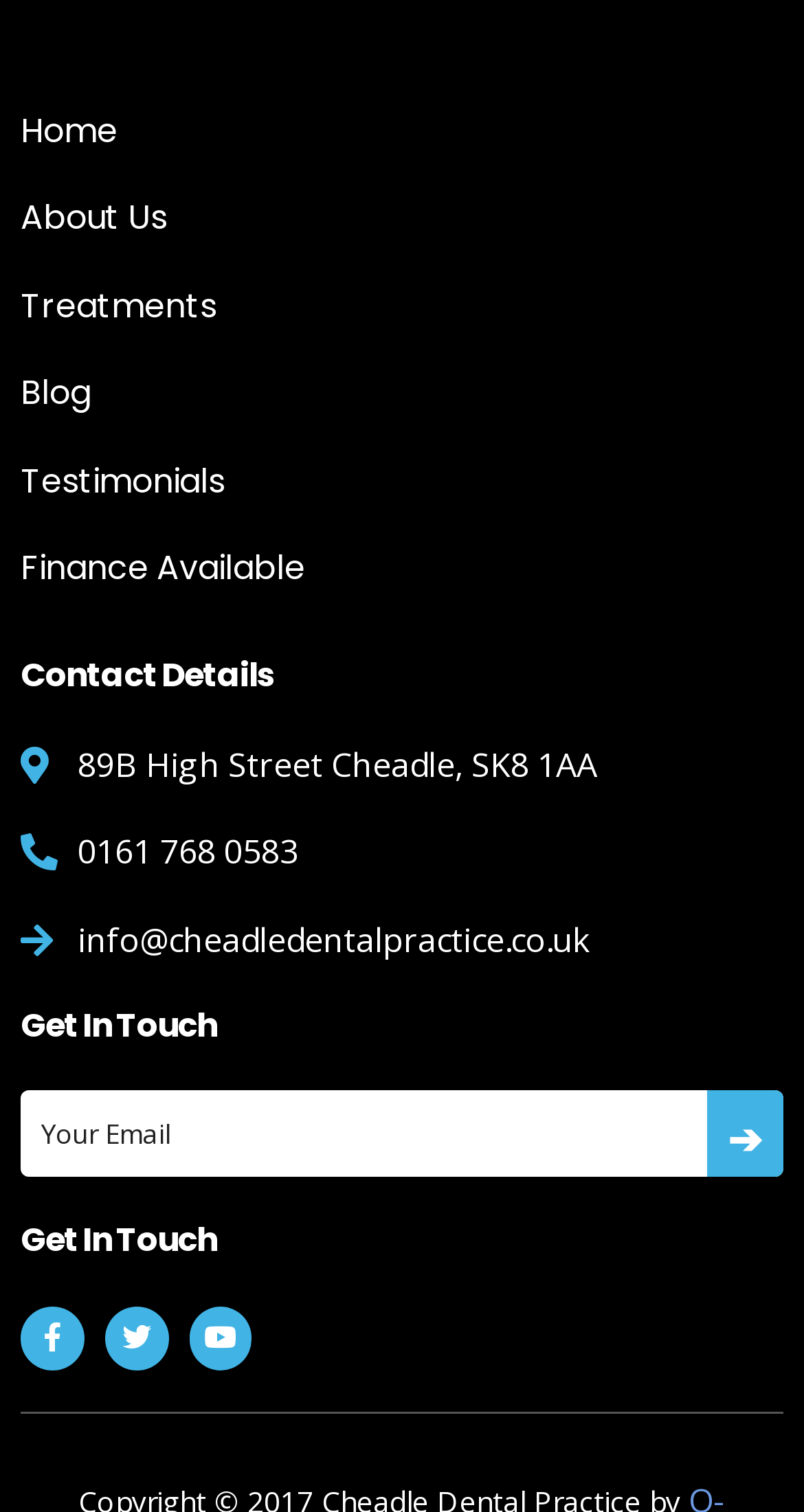Kindly determine the bounding box coordinates for the clickable area to achieve the given instruction: "Explore posts in Fitness Equipment category".

None